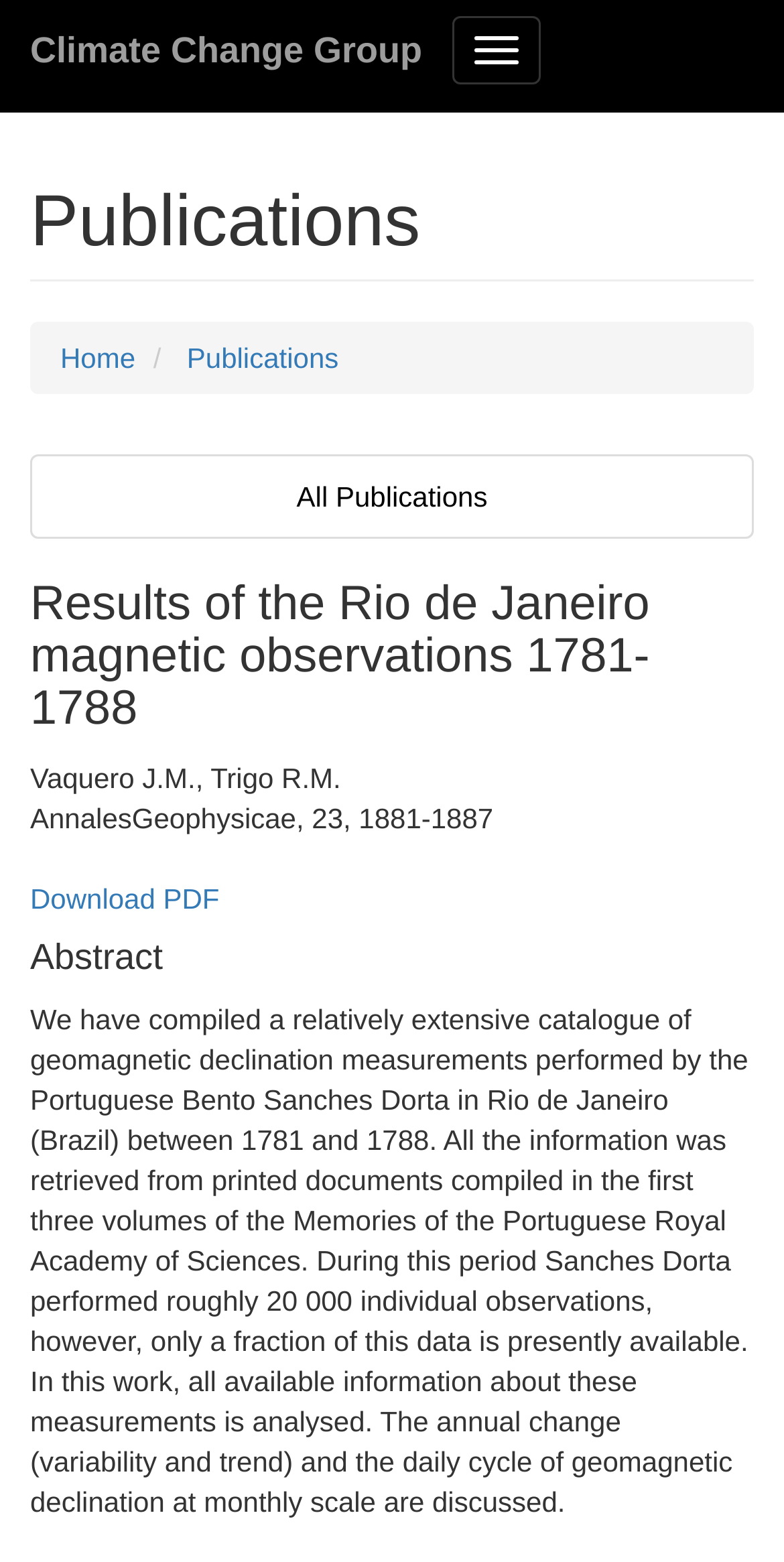Identify the bounding box coordinates for the UI element described as: "Publications". The coordinates should be provided as four floats between 0 and 1: [left, top, right, bottom].

[0.238, 0.218, 0.432, 0.239]